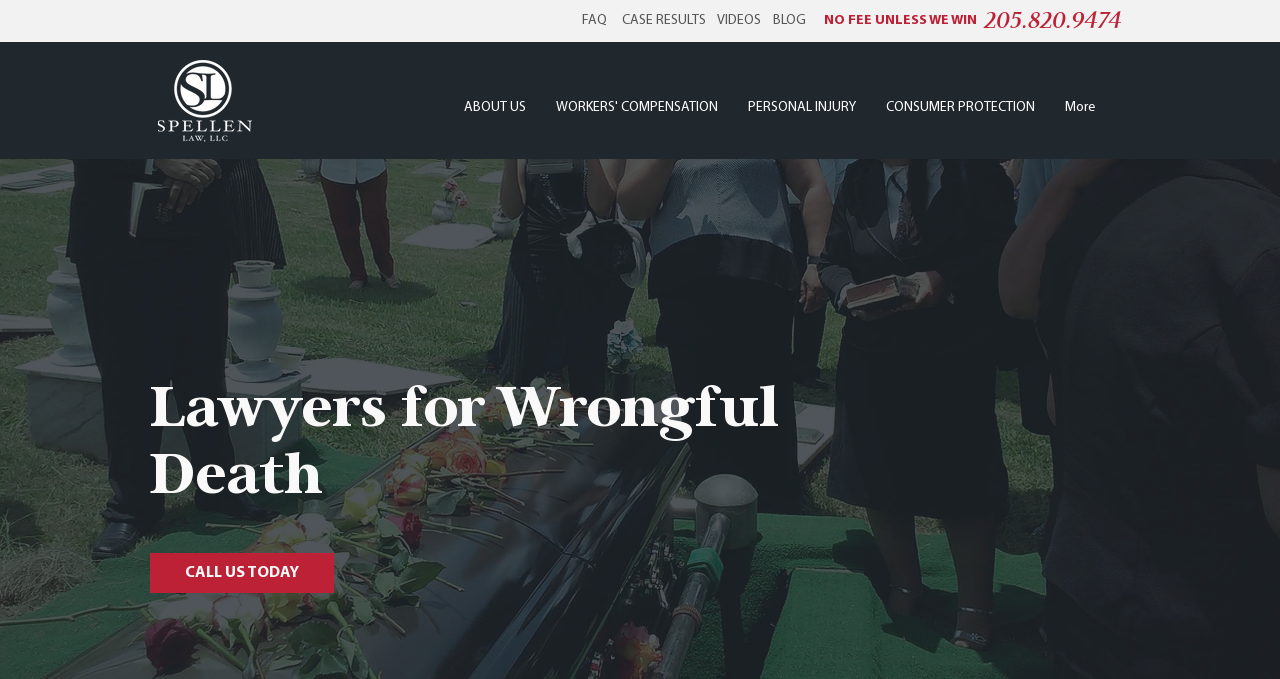Answer the question in one word or a short phrase:
What is the first menu item in the navigation?

ABOUT US